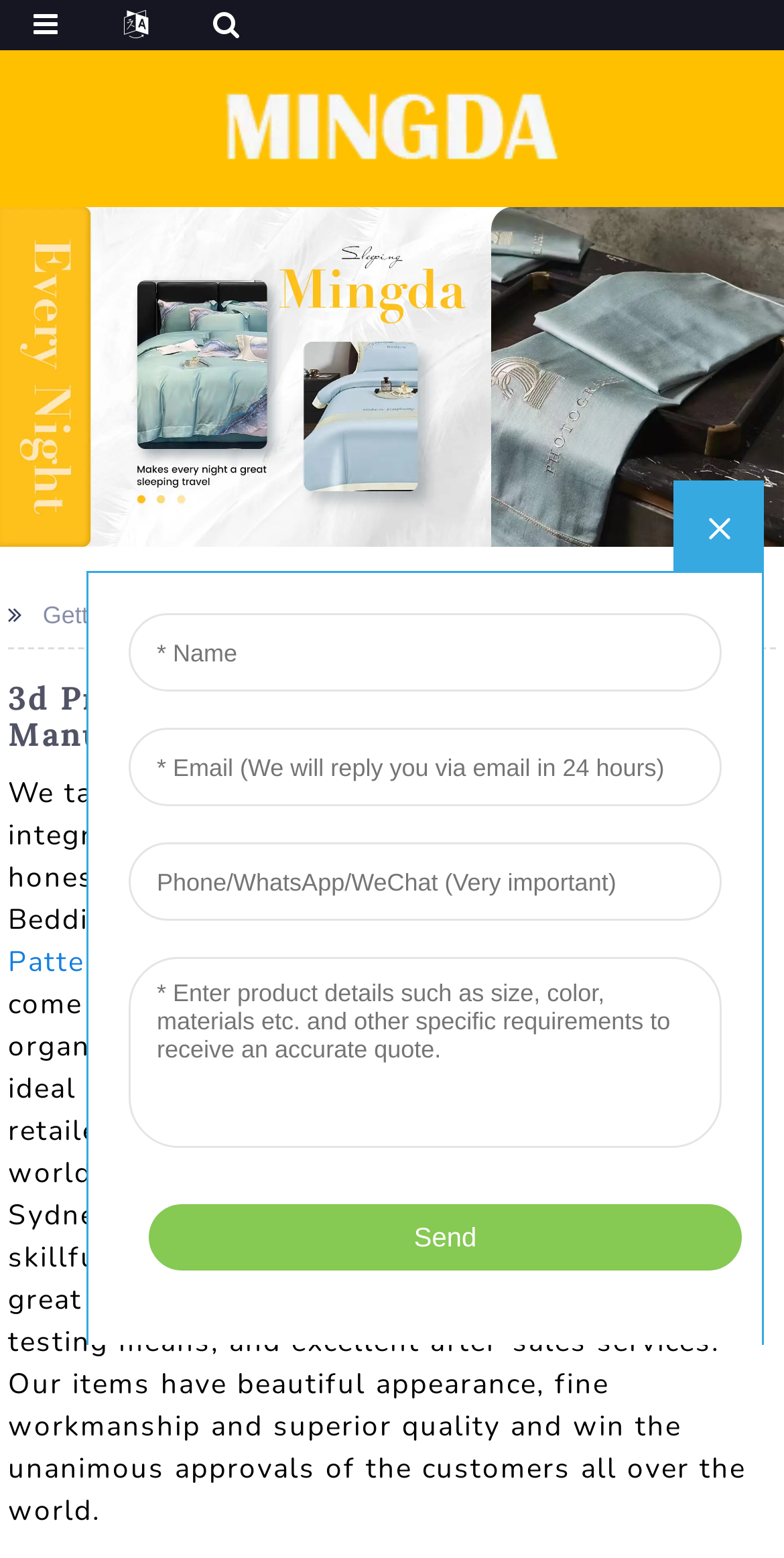Please identify the bounding box coordinates of the element that needs to be clicked to execute the following command: "Check Ultrasonic". Provide the bounding box using four float numbers between 0 and 1, formatted as [left, top, right, bottom].

[0.633, 0.578, 0.82, 0.602]